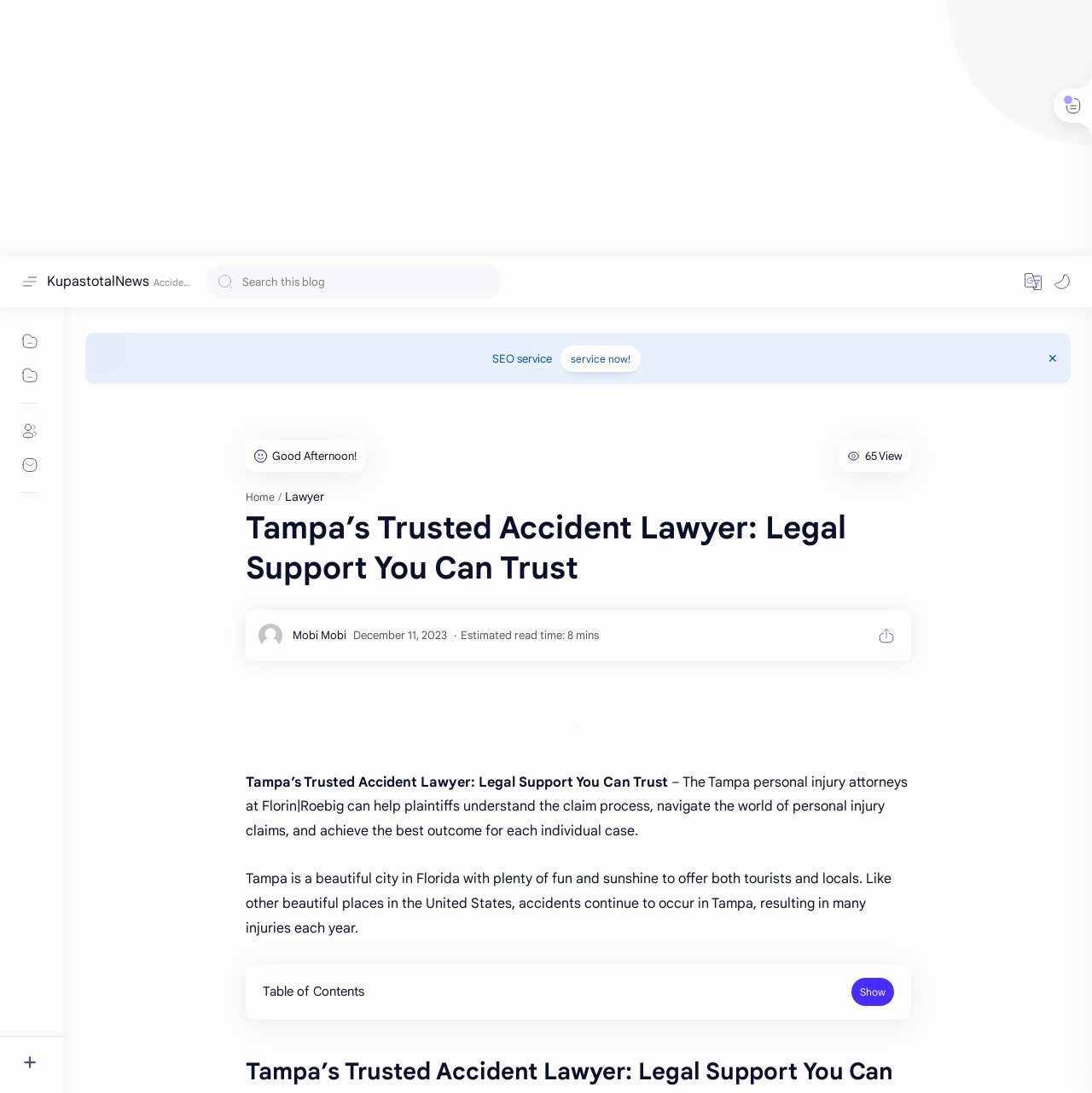What is the topic of the article?
Please utilize the information in the image to give a detailed response to the question.

I inferred the topic of the article by reading the heading 'Tampa’s Trusted Accident Lawyer: Legal Support You Can Trust' and the text 'Tampa personal injury attorneys...' which suggests that the article is about accident lawyers and personal injury claims.